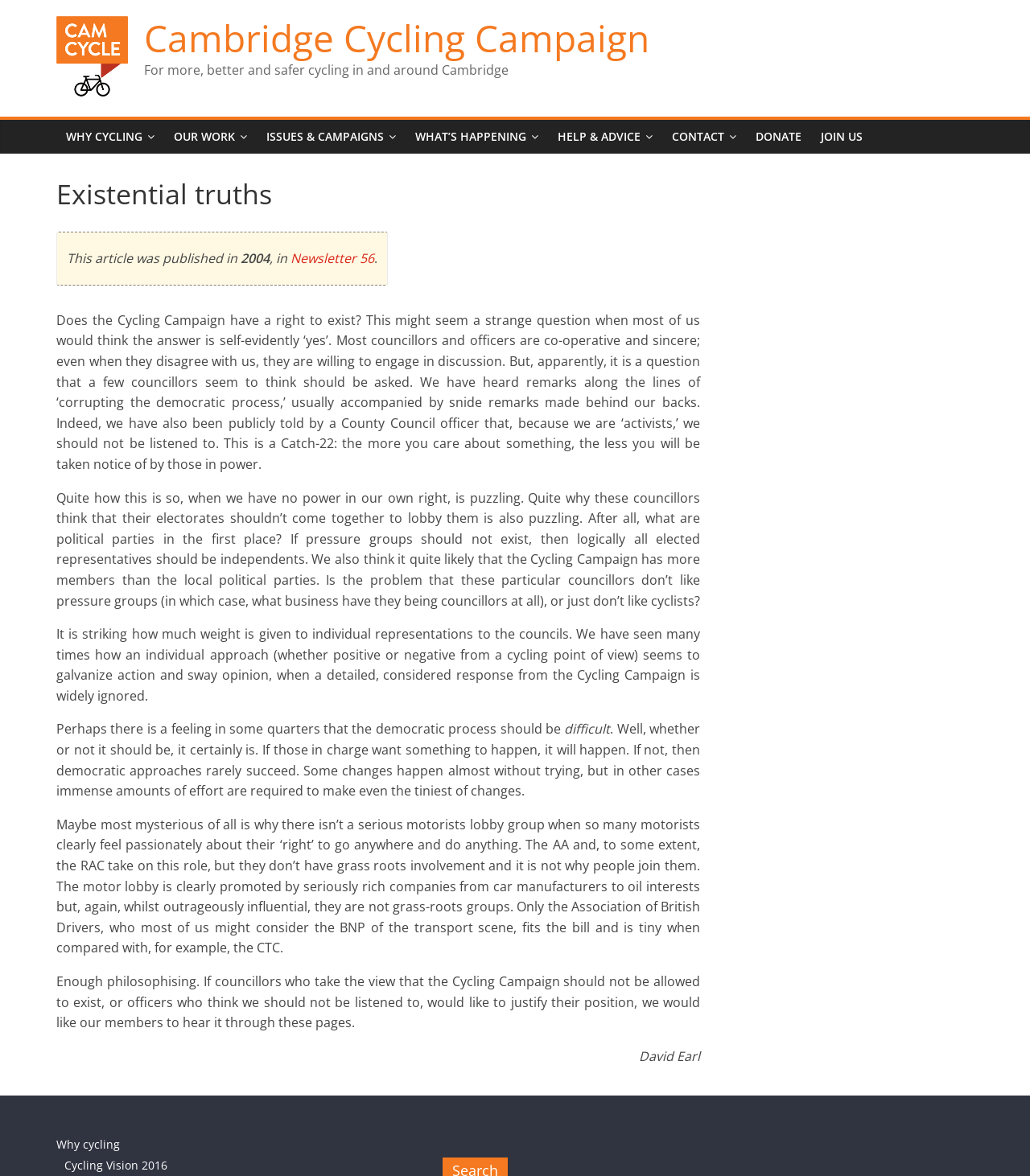Give a one-word or one-phrase response to the question: 
What is the name of the organization?

Cambridge Cycling Campaign